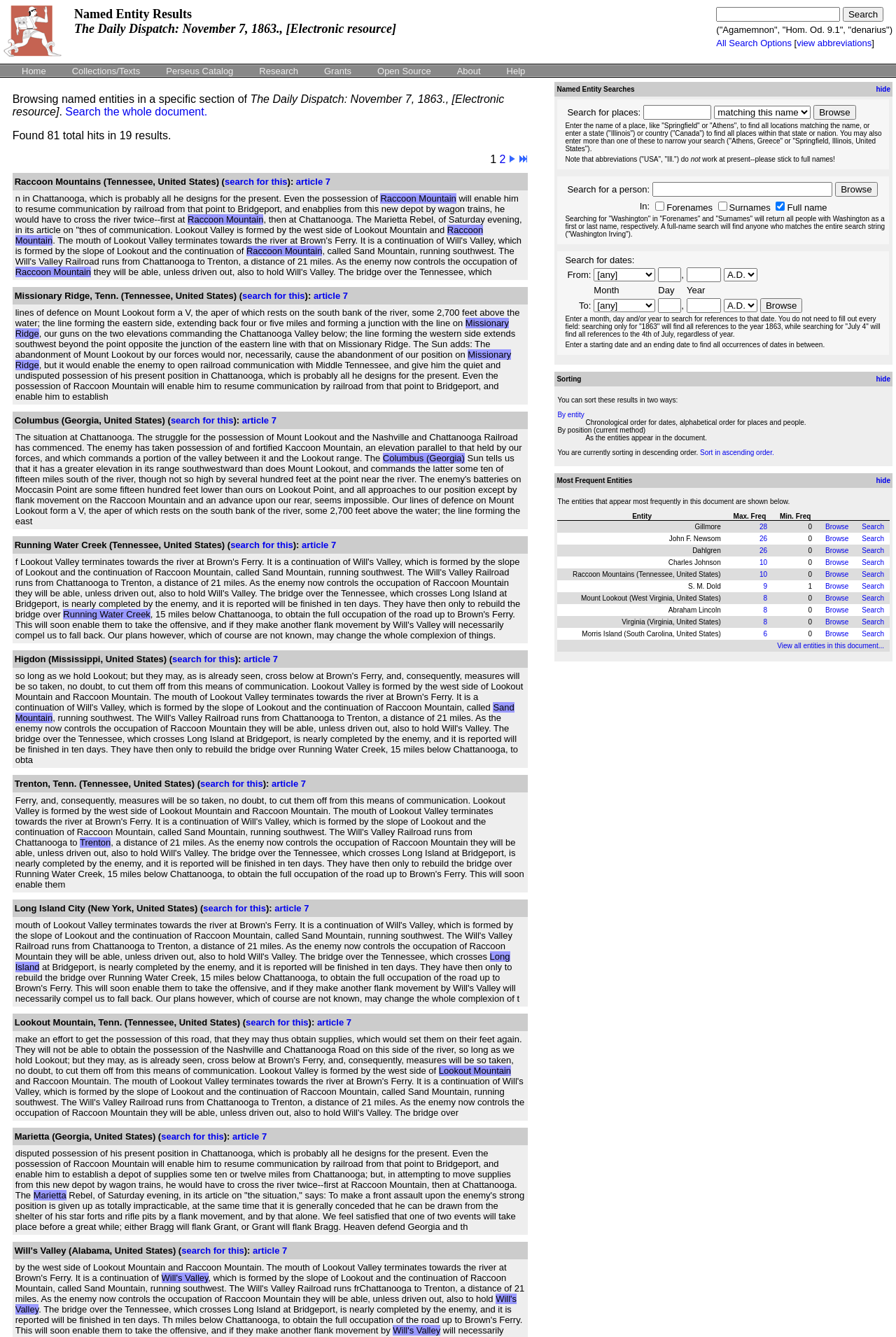How many search options are available for dates?
Please provide a single word or phrase in response based on the screenshot.

2